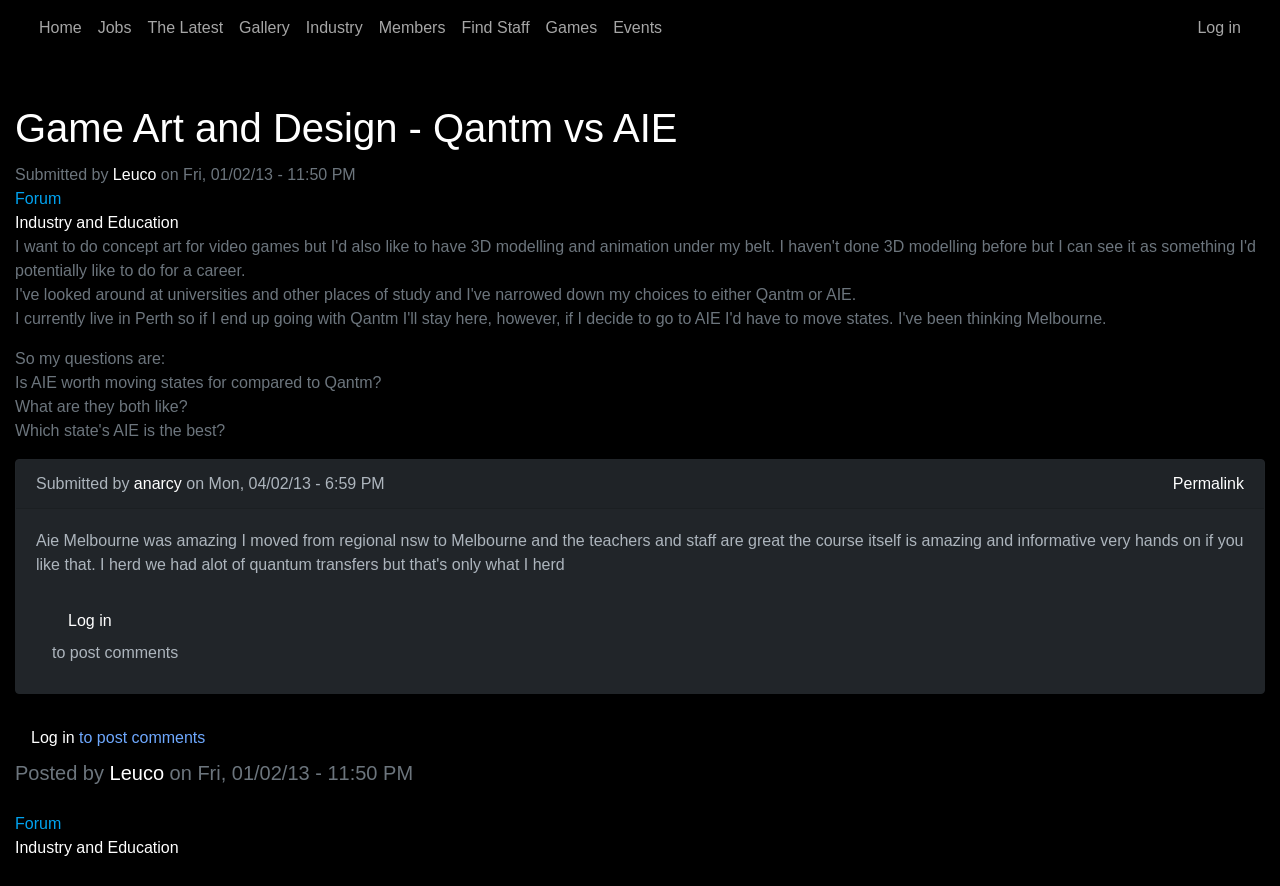Find the bounding box coordinates for the UI element whose description is: "The Latest". The coordinates should be four float numbers between 0 and 1, in the format [left, top, right, bottom].

[0.109, 0.009, 0.181, 0.054]